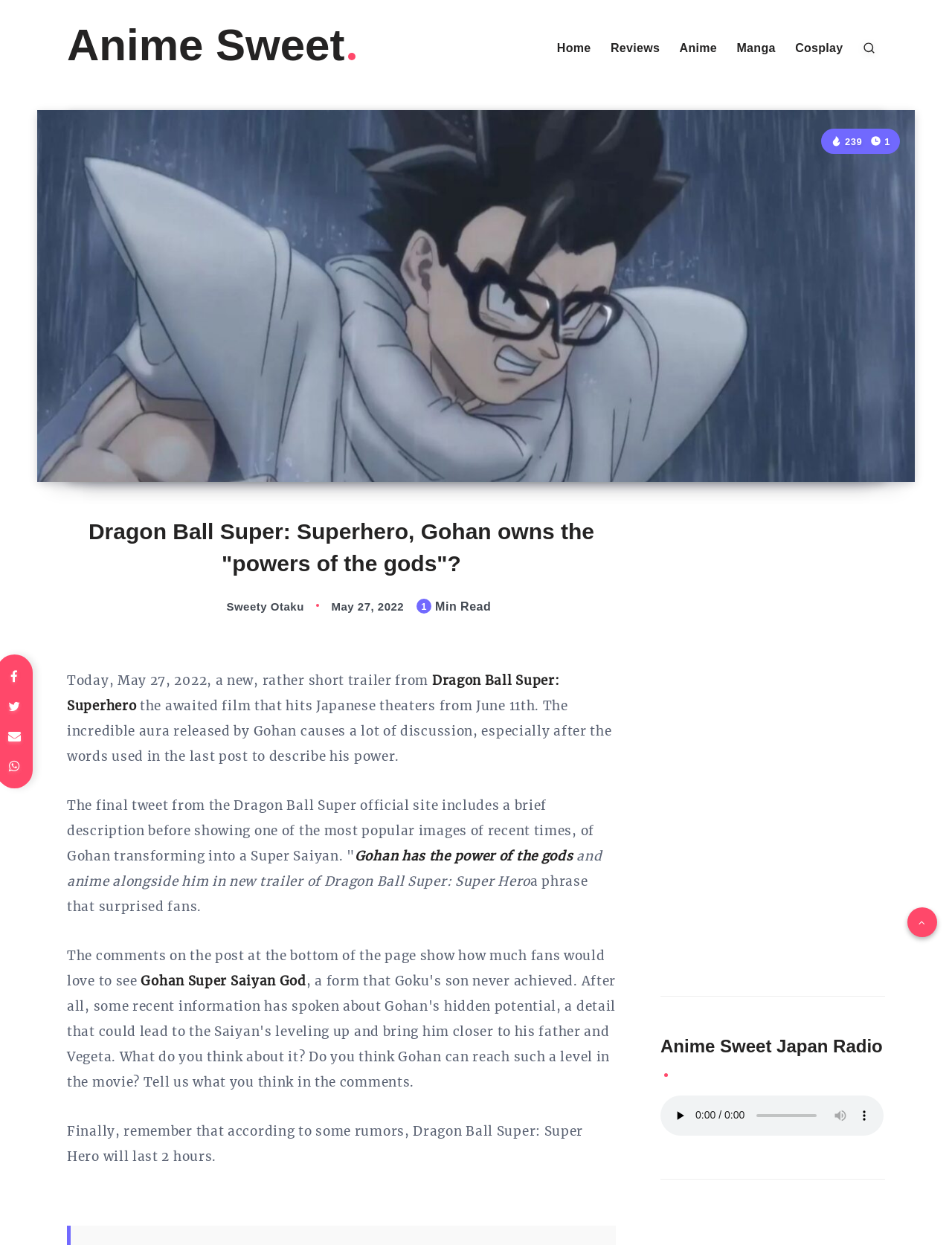What is the current time in the article?
Make sure to answer the question with a detailed and comprehensive explanation.

The current time in the article is displayed in the text, specifically in the element 'May 27, 2022', which is located near the top of the page, below the article title.